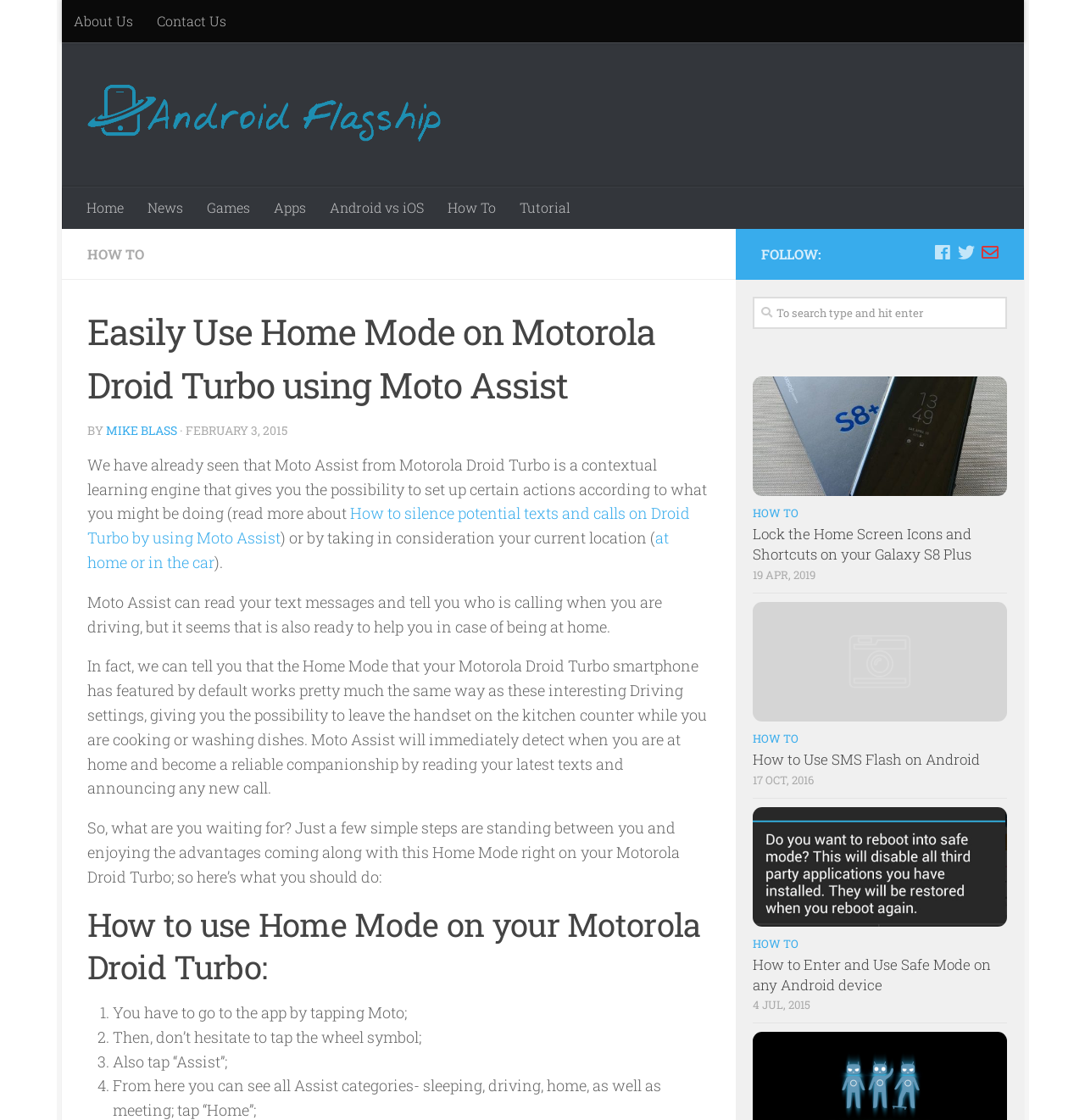Please find the bounding box coordinates of the section that needs to be clicked to achieve this instruction: "Click on 'HOW TO'".

[0.08, 0.219, 0.132, 0.235]